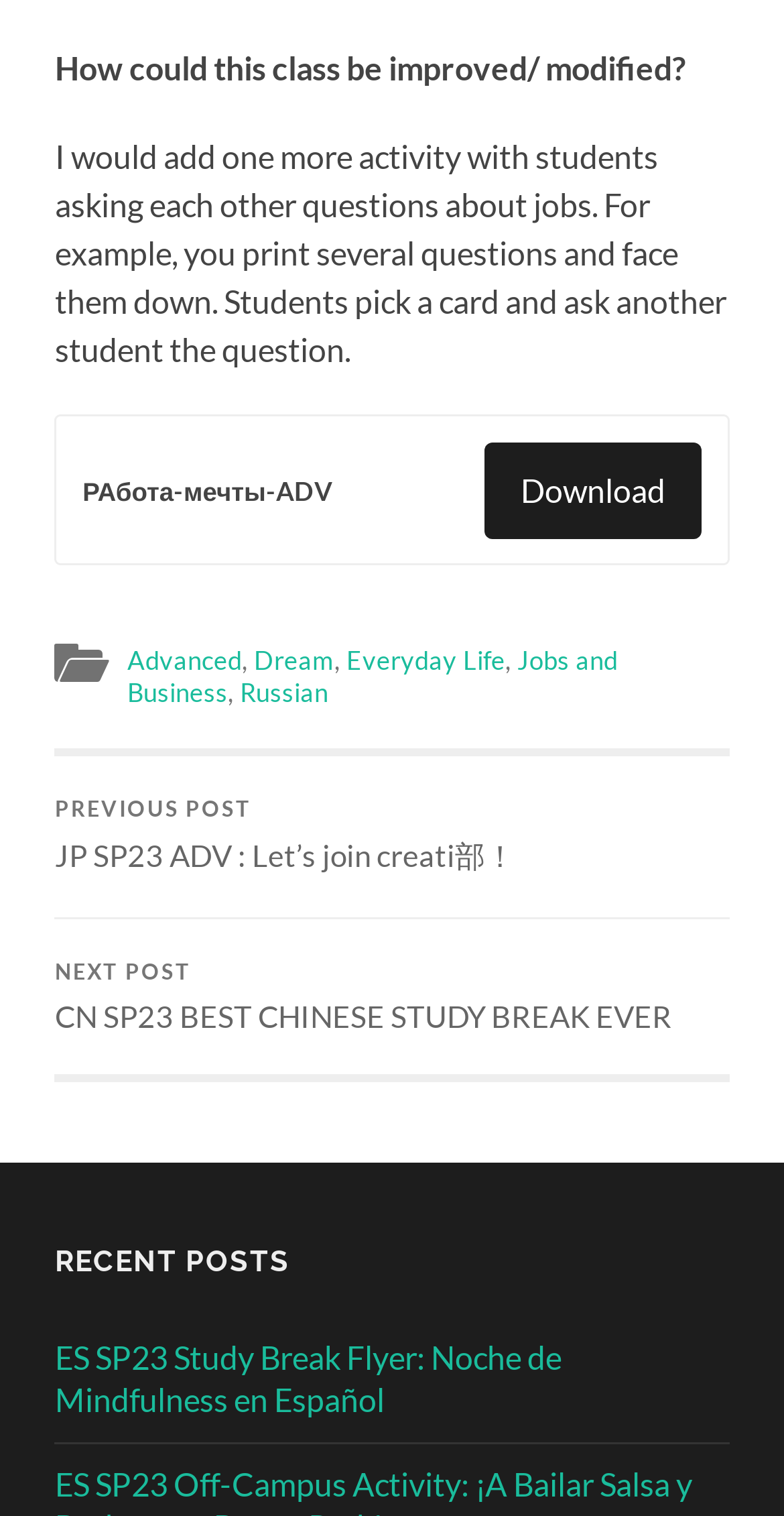What is the language of the 'Jobs and Business' link?
Please answer the question with as much detail as possible using the screenshot.

The 'Jobs and Business' link is followed by a comma and then the 'Russian' link, indicating that the language of the 'Jobs and Business' link is Russian.